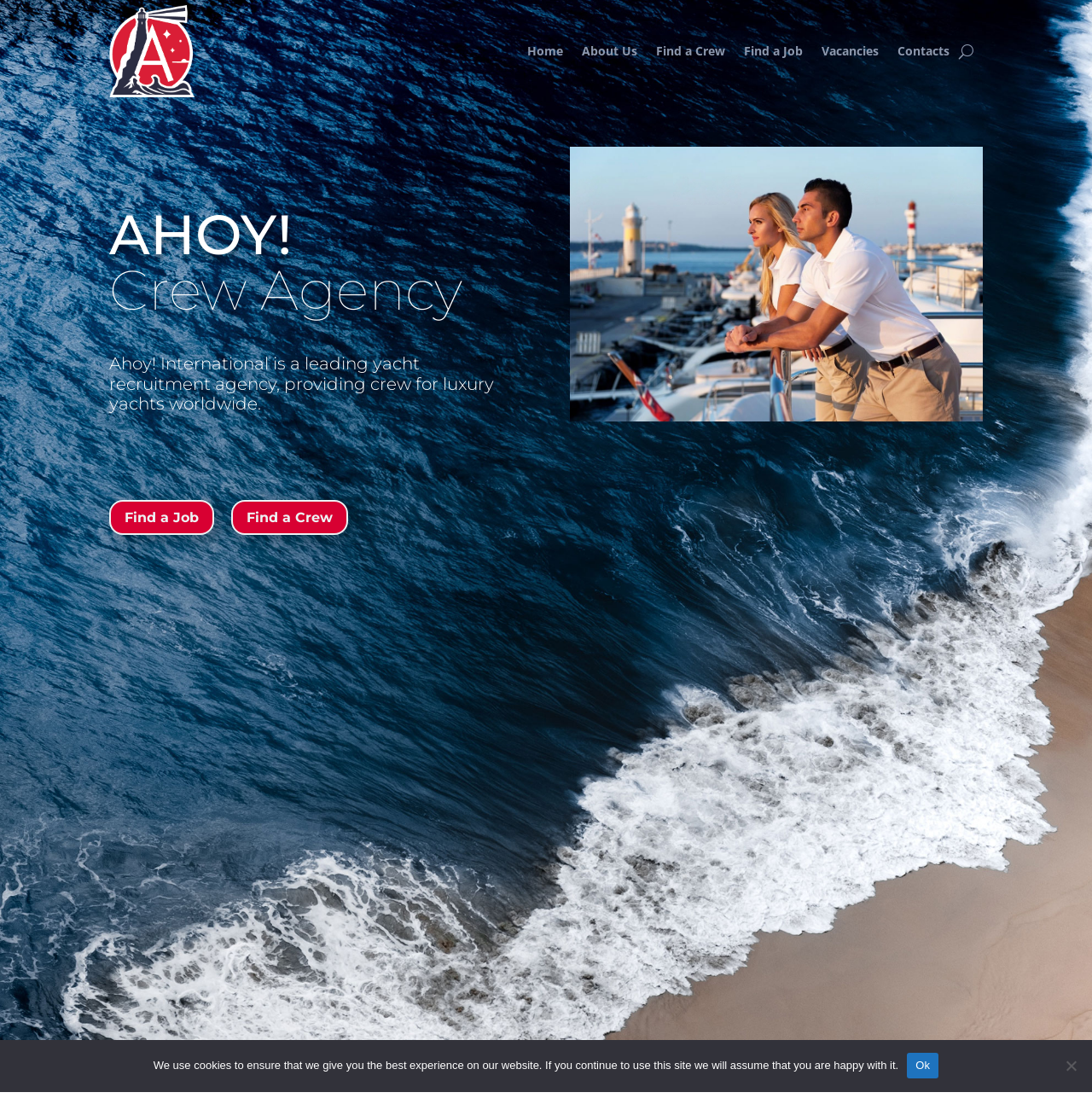Using the description: "parent_node: Home", identify the bounding box of the corresponding UI element in the screenshot.

[0.878, 0.005, 0.891, 0.088]